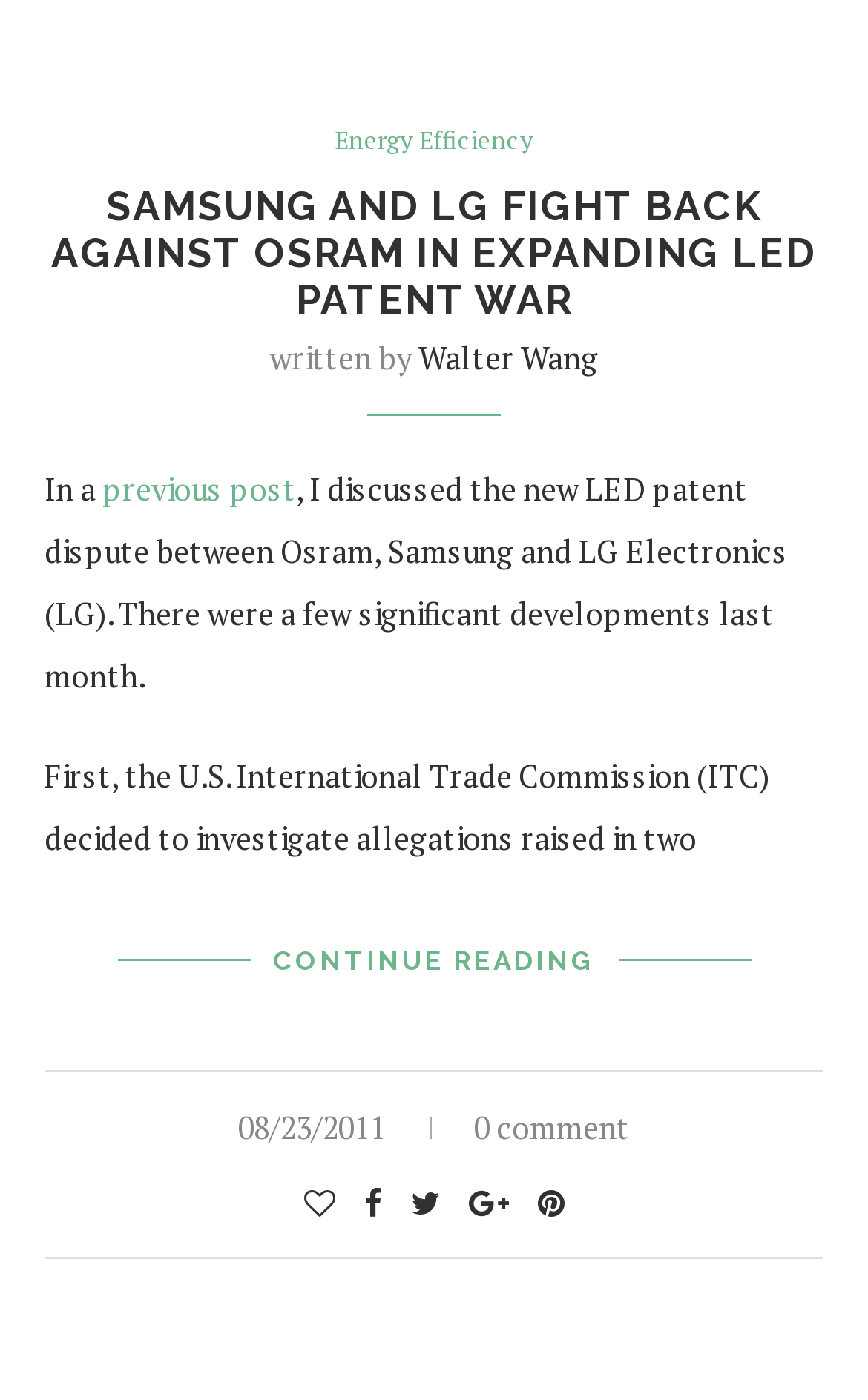Specify the bounding box coordinates of the element's region that should be clicked to achieve the following instruction: "Click on the link to read the full article". The bounding box coordinates consist of four float numbers between 0 and 1, in the format [left, top, right, bottom].

[0.314, 0.656, 0.686, 0.716]